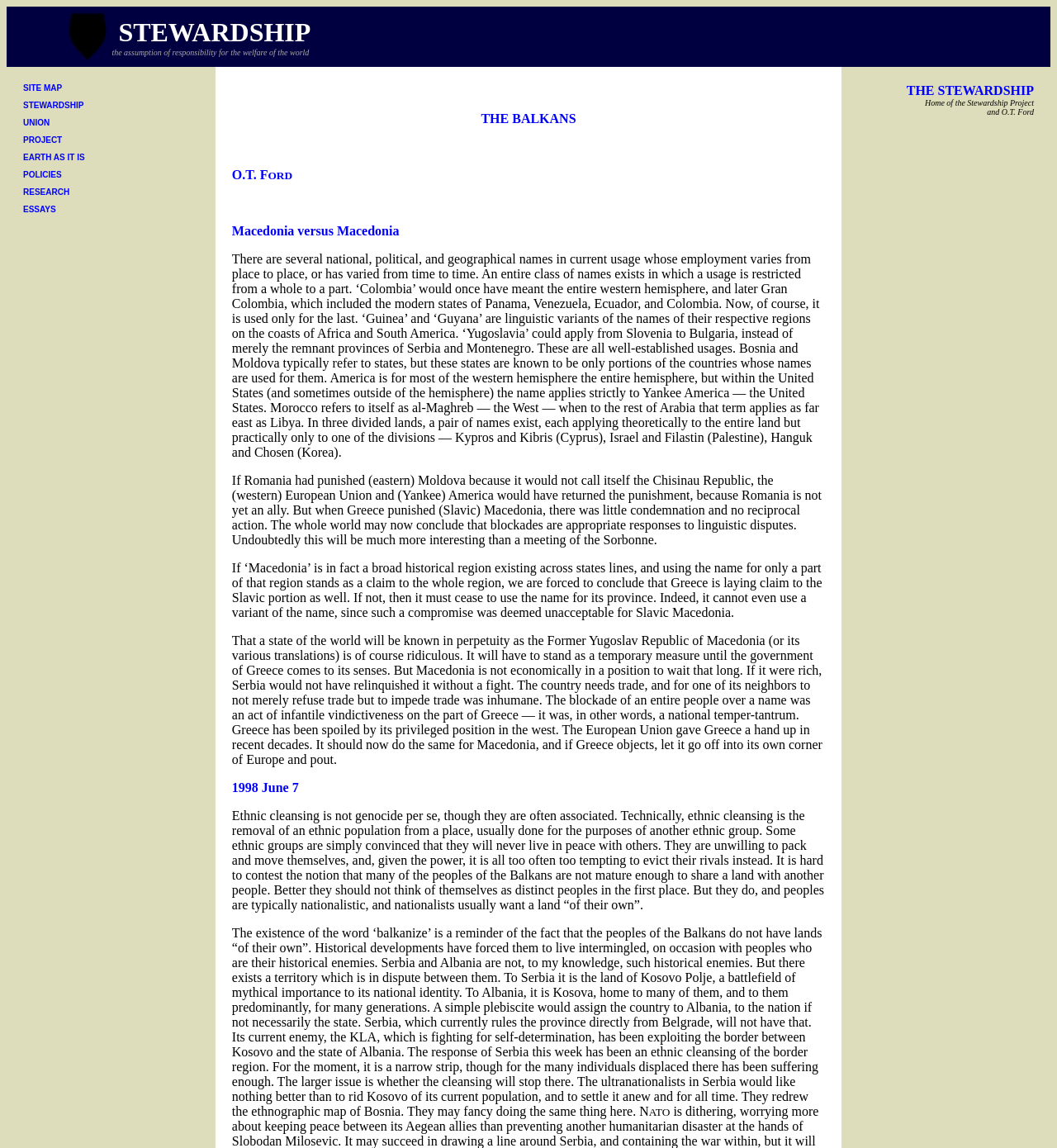Please locate the clickable area by providing the bounding box coordinates to follow this instruction: "click on SITE MAP".

[0.022, 0.073, 0.059, 0.081]